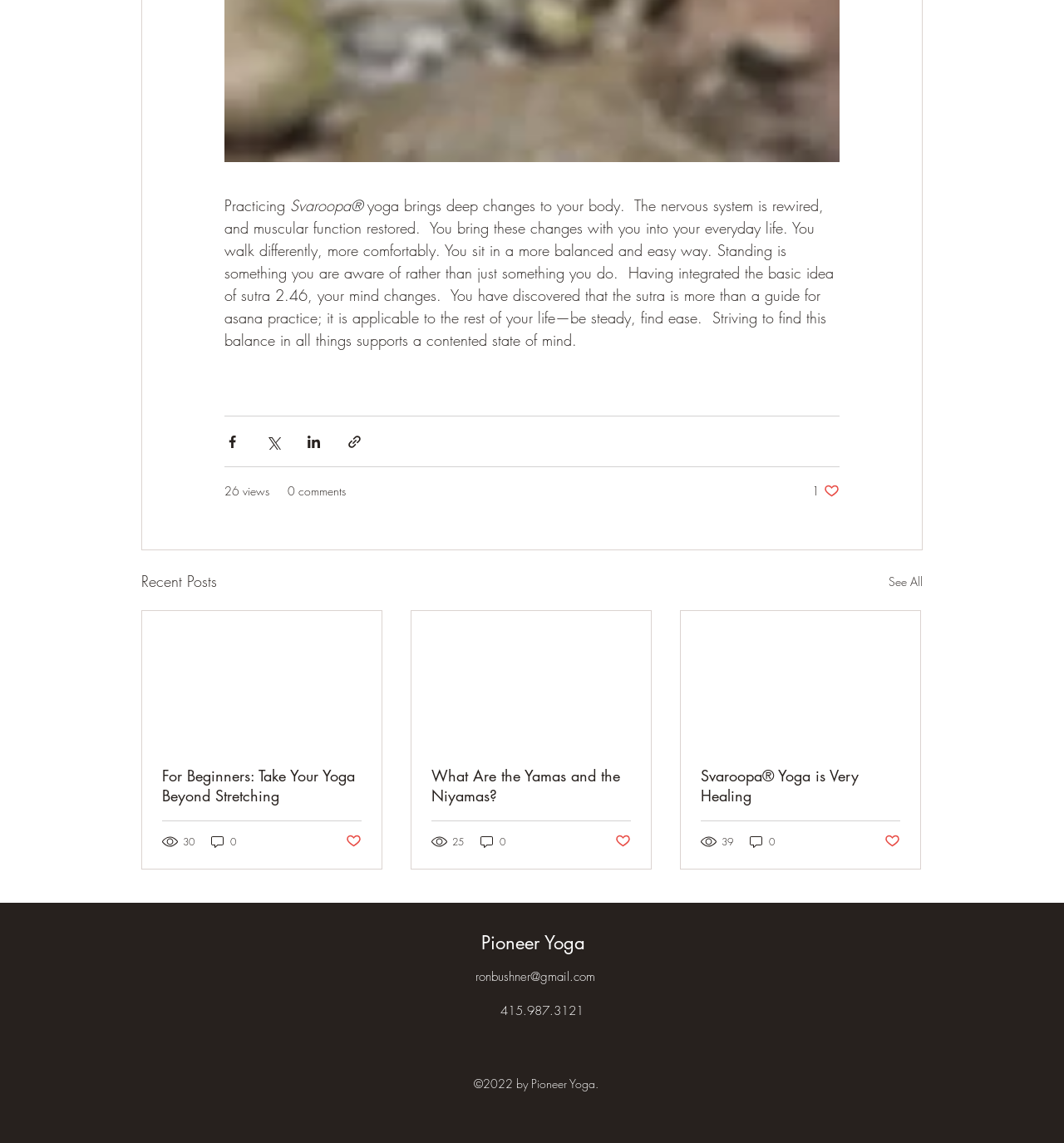Highlight the bounding box coordinates of the region I should click on to meet the following instruction: "Read the recent post 'For Beginners: Take Your Yoga Beyond Stretching'".

[0.152, 0.67, 0.34, 0.705]